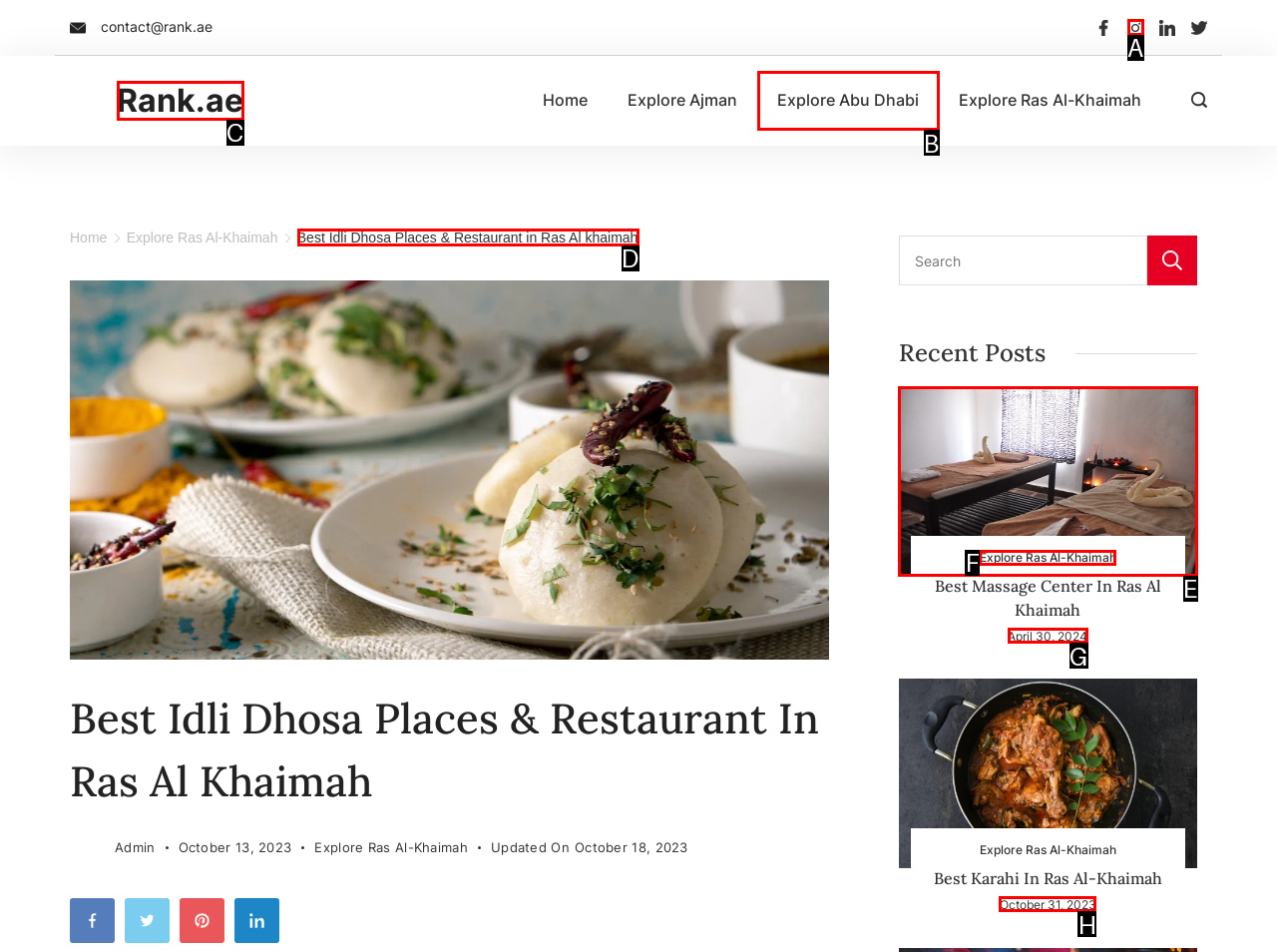Choose the UI element to click on to achieve this task: Read about Best Idli Dhosa Places & Restaurant in Ras Al khaimah. Reply with the letter representing the selected element.

D